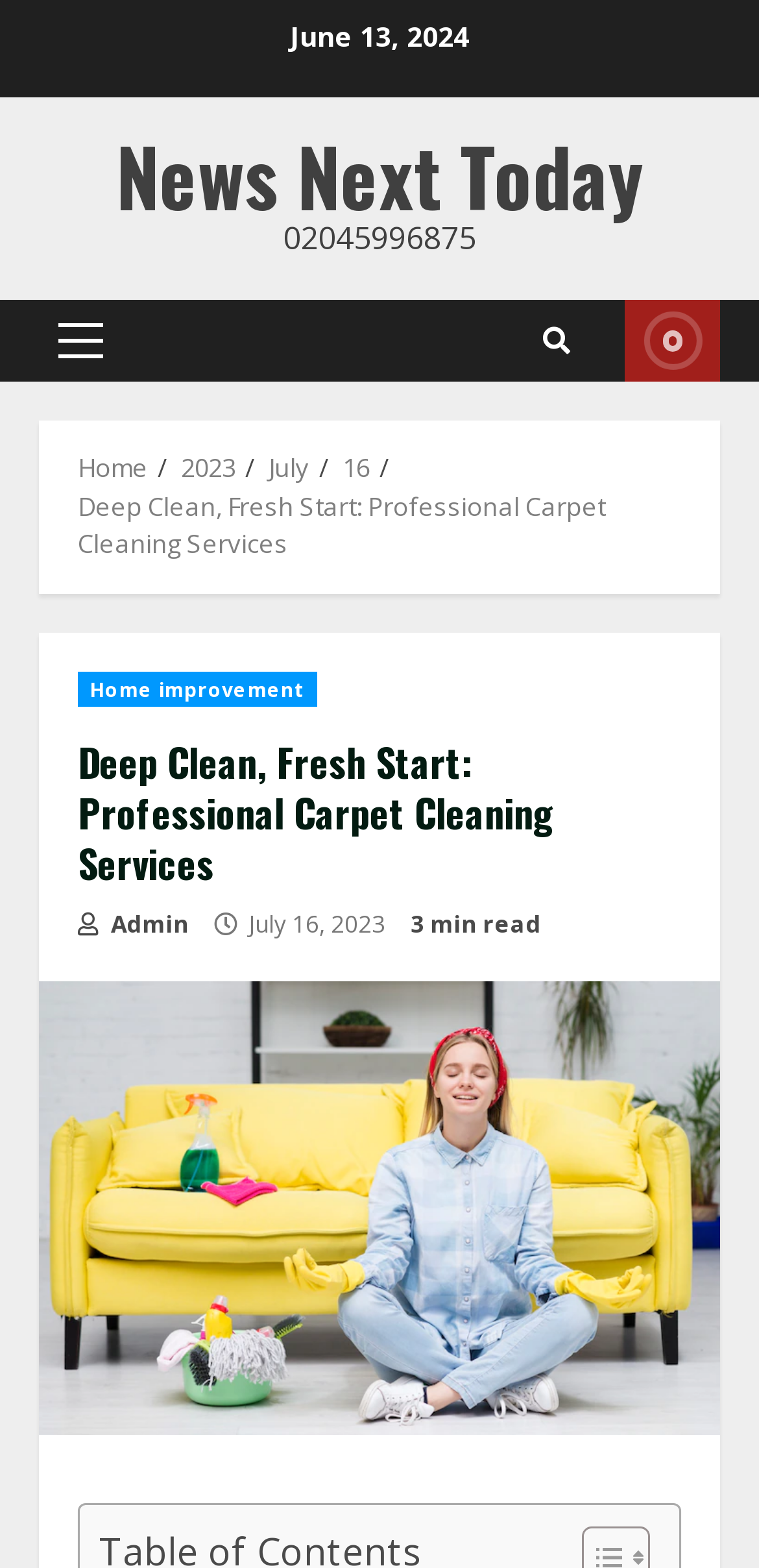Kindly provide the bounding box coordinates of the section you need to click on to fulfill the given instruction: "Click on the 'News Next Today' link".

[0.153, 0.075, 0.847, 0.149]